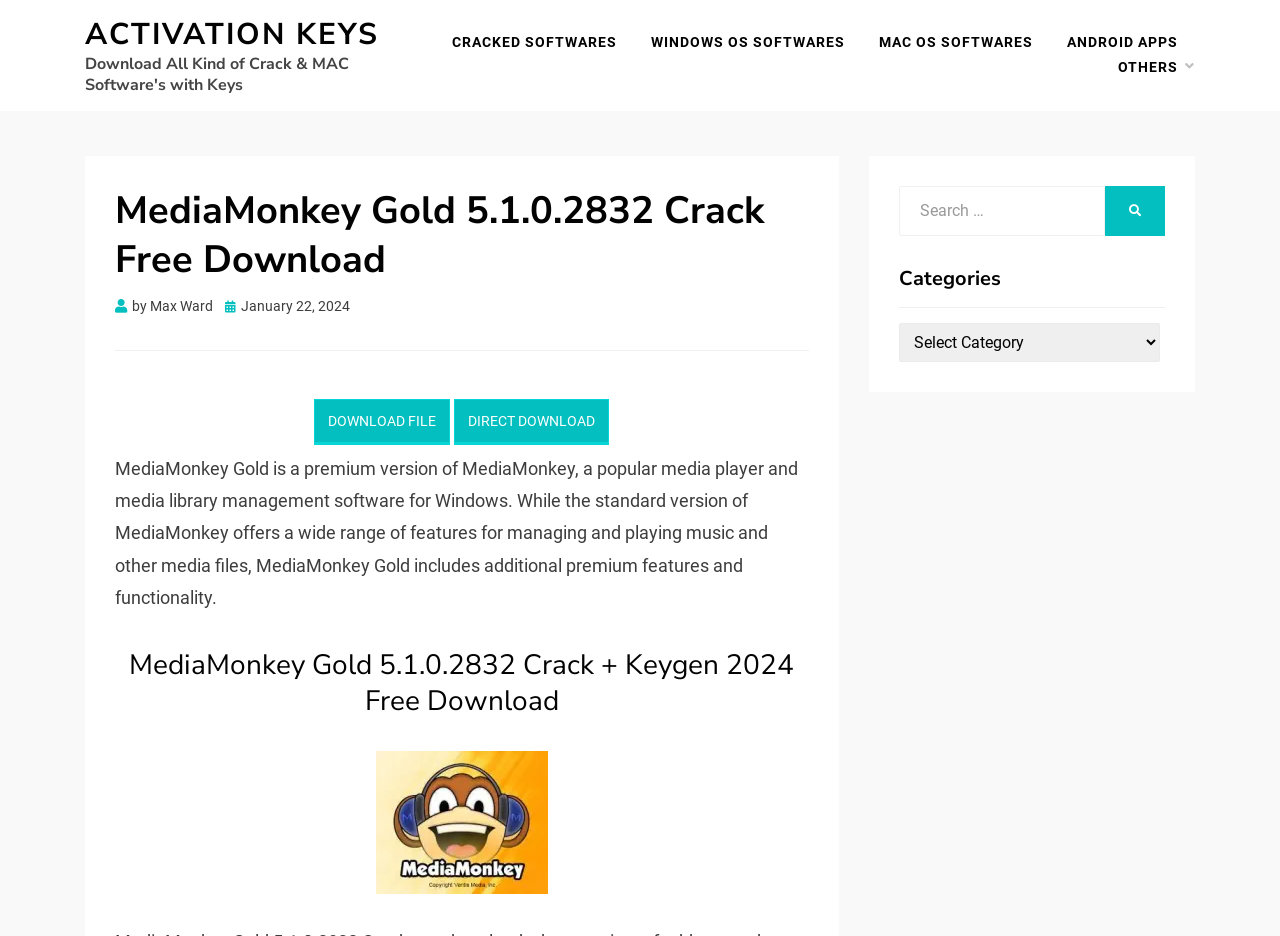What is the purpose of the DOWNLOAD FILE button?
Based on the image content, provide your answer in one word or a short phrase.

Download MediaMonkey Gold